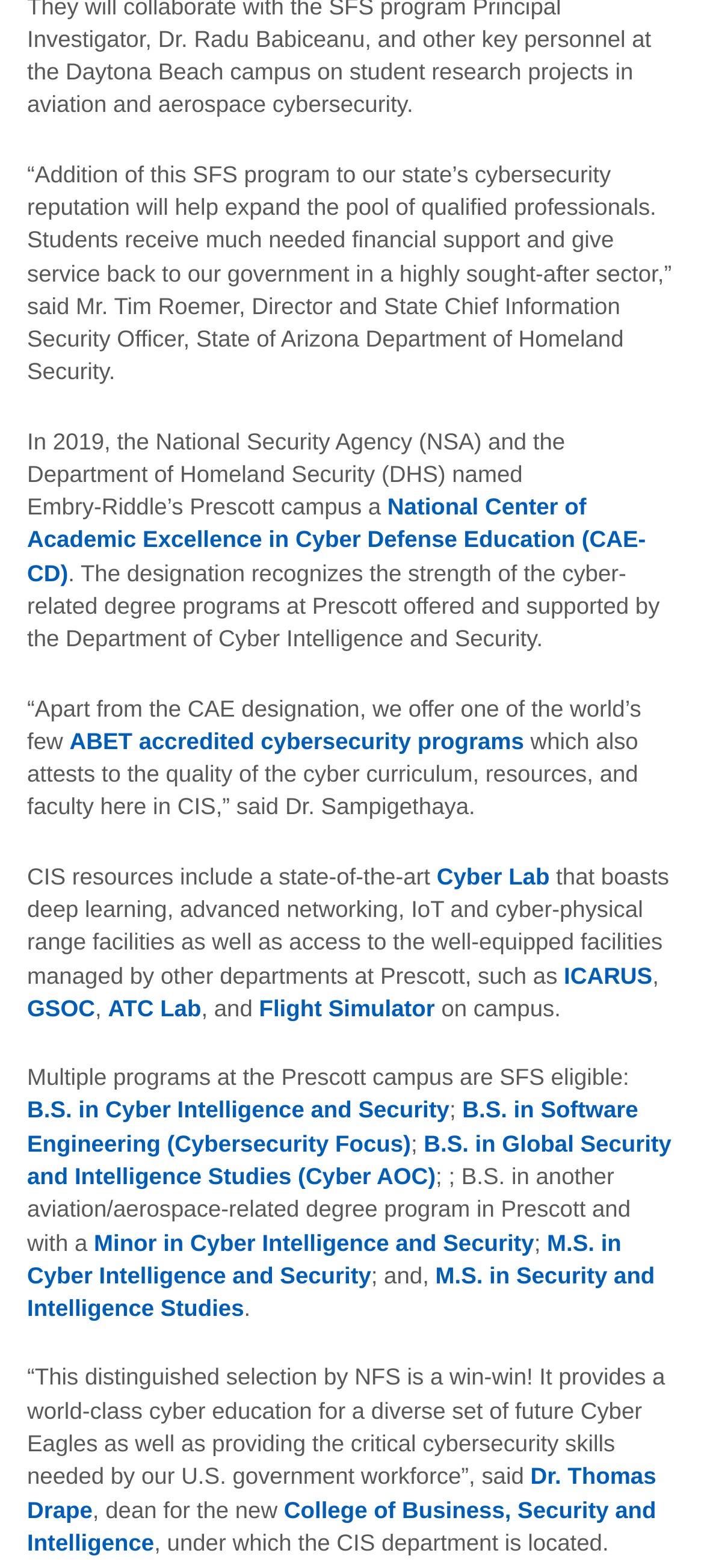Find the bounding box coordinates of the clickable element required to execute the following instruction: "Explore the ABET accredited cybersecurity programs". Provide the coordinates as four float numbers between 0 and 1, i.e., [left, top, right, bottom].

[0.099, 0.464, 0.744, 0.481]